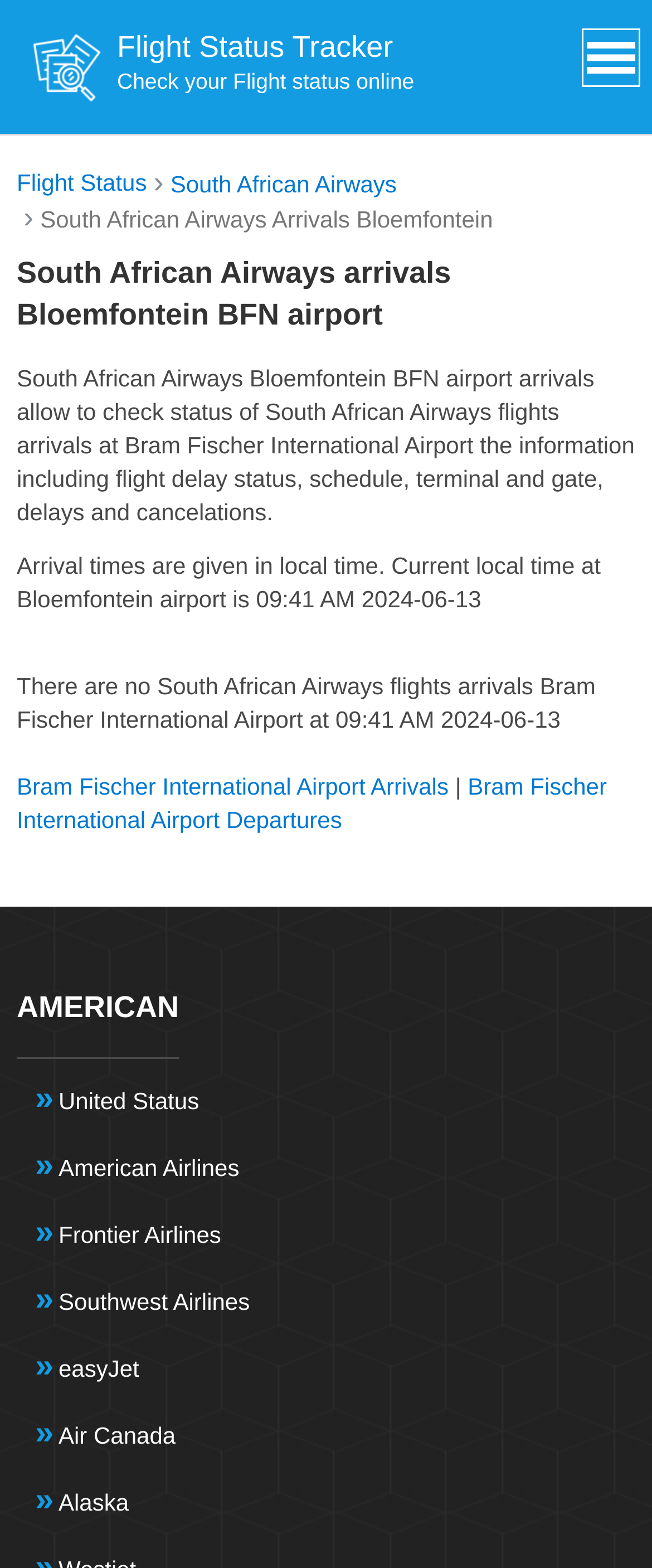Provide a one-word or one-phrase answer to the question:
What airlines are listed on the webpage?

Multiple airlines